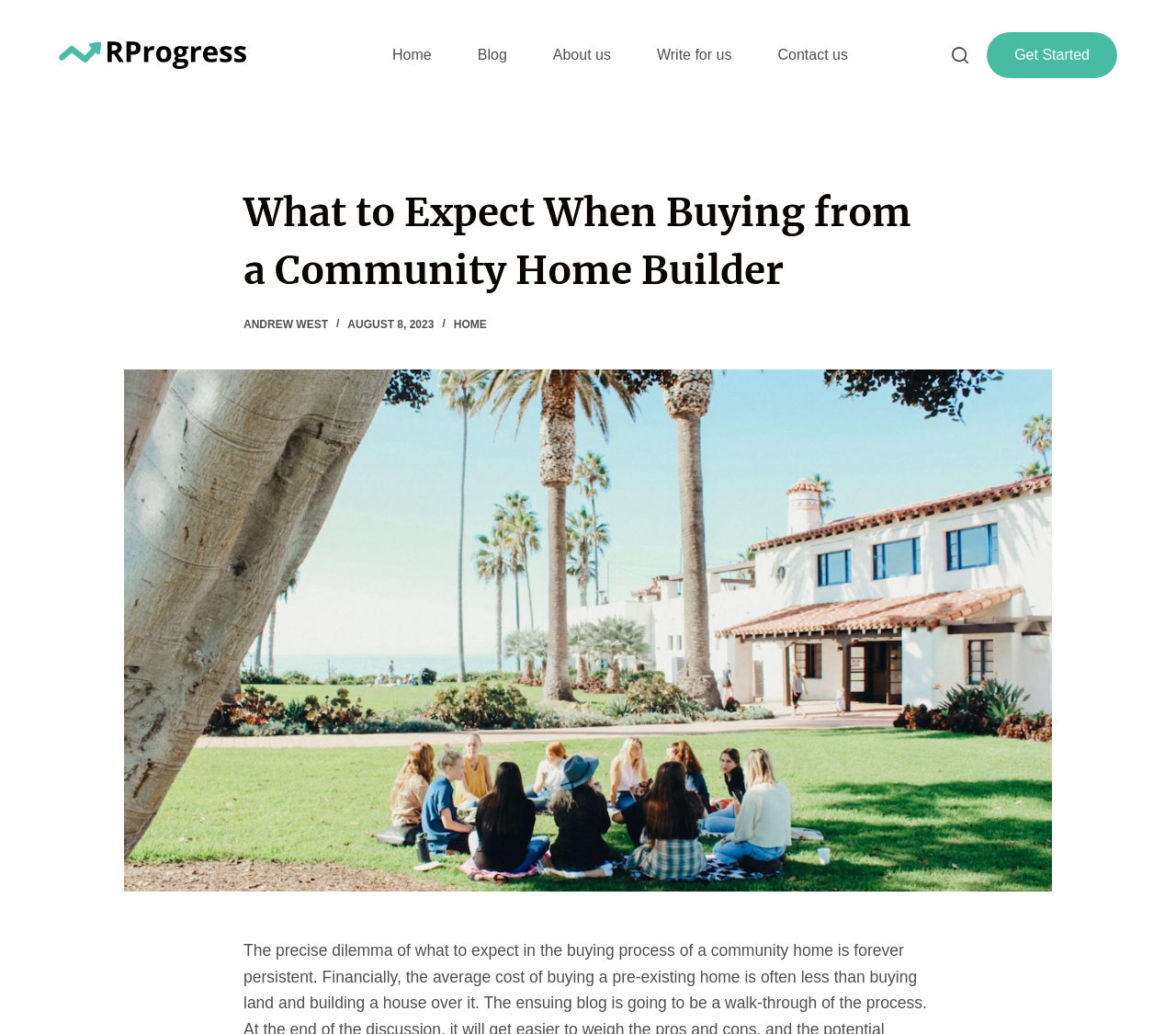Find the bounding box coordinates for the area that must be clicked to perform this action: "get started".

[0.839, 0.031, 0.95, 0.076]